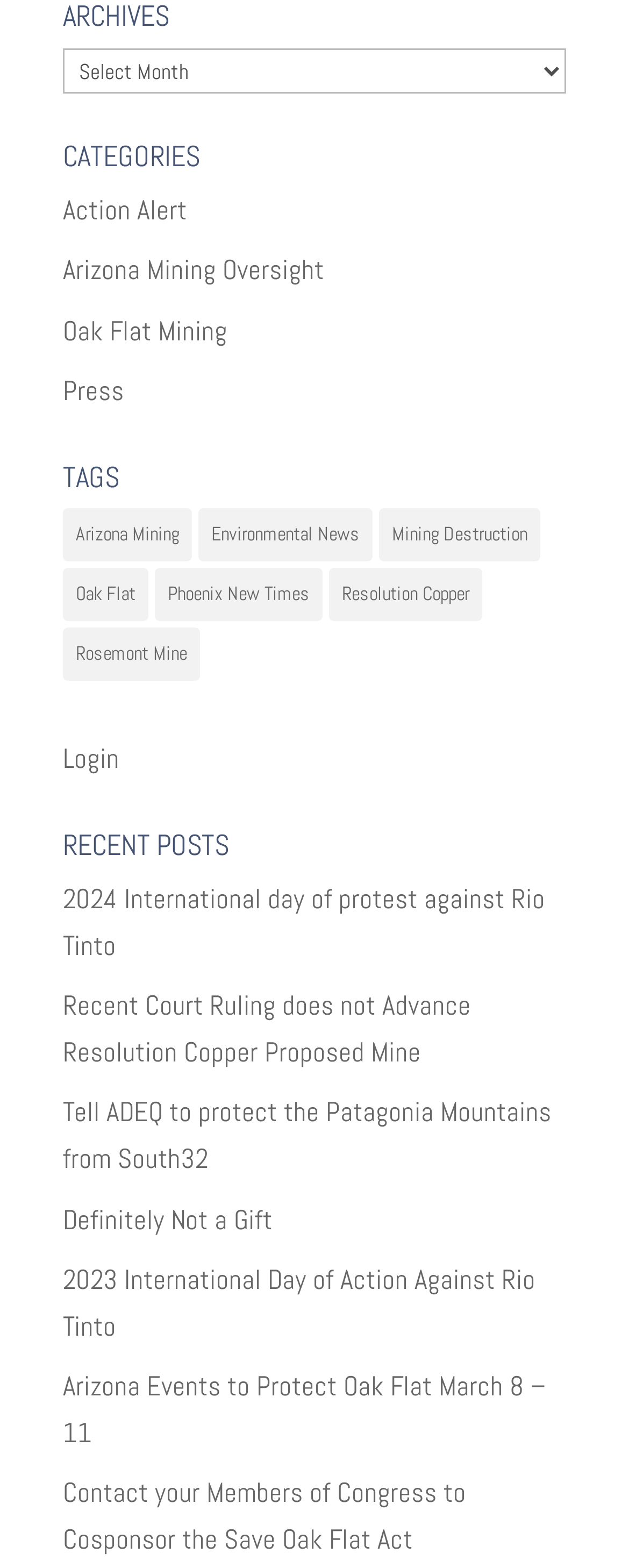Locate the bounding box coordinates of the clickable element to fulfill the following instruction: "Subscribe". Provide the coordinates as four float numbers between 0 and 1 in the format [left, top, right, bottom].

None